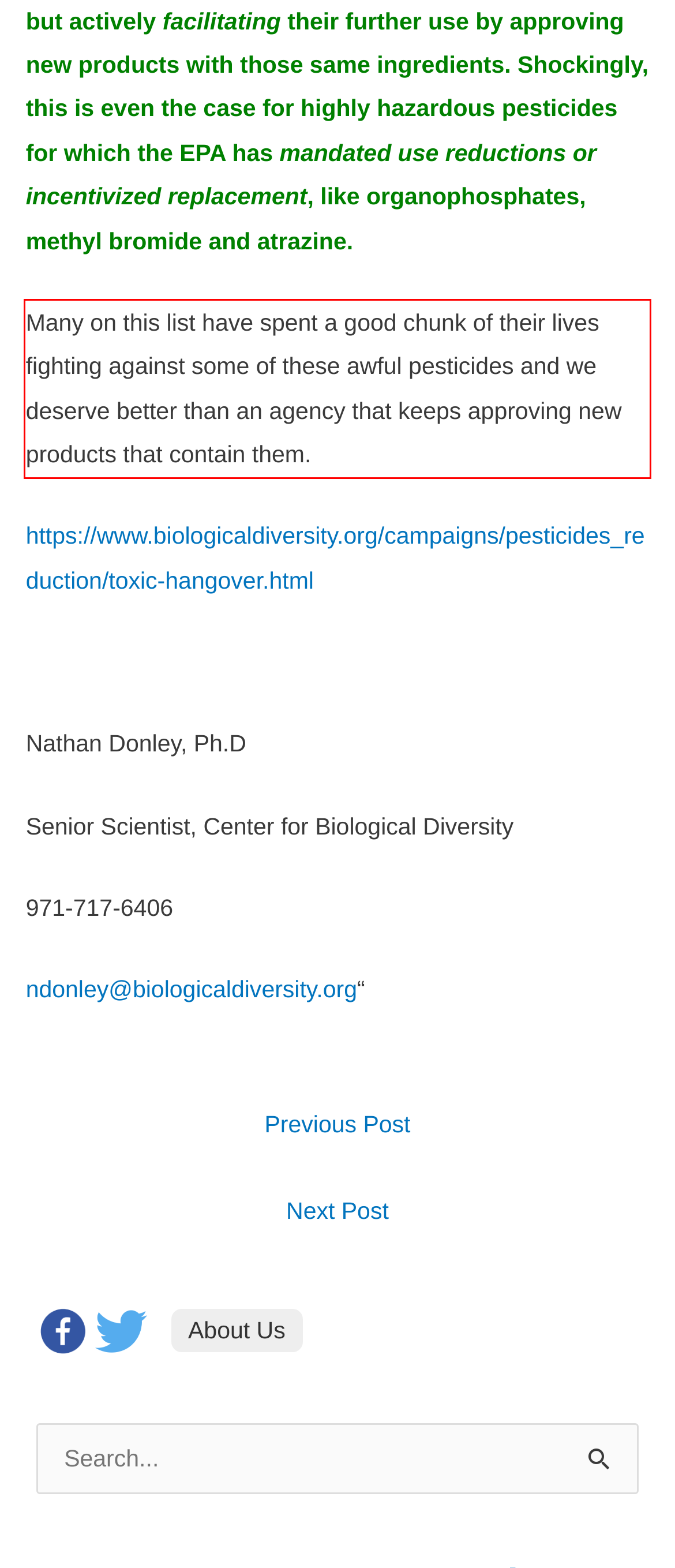Identify the text within the red bounding box on the webpage screenshot and generate the extracted text content.

Many on this list have spent a good chunk of their lives fighting against some of these awful pesticides and we deserve better than an agency that keeps approving new products that contain them.